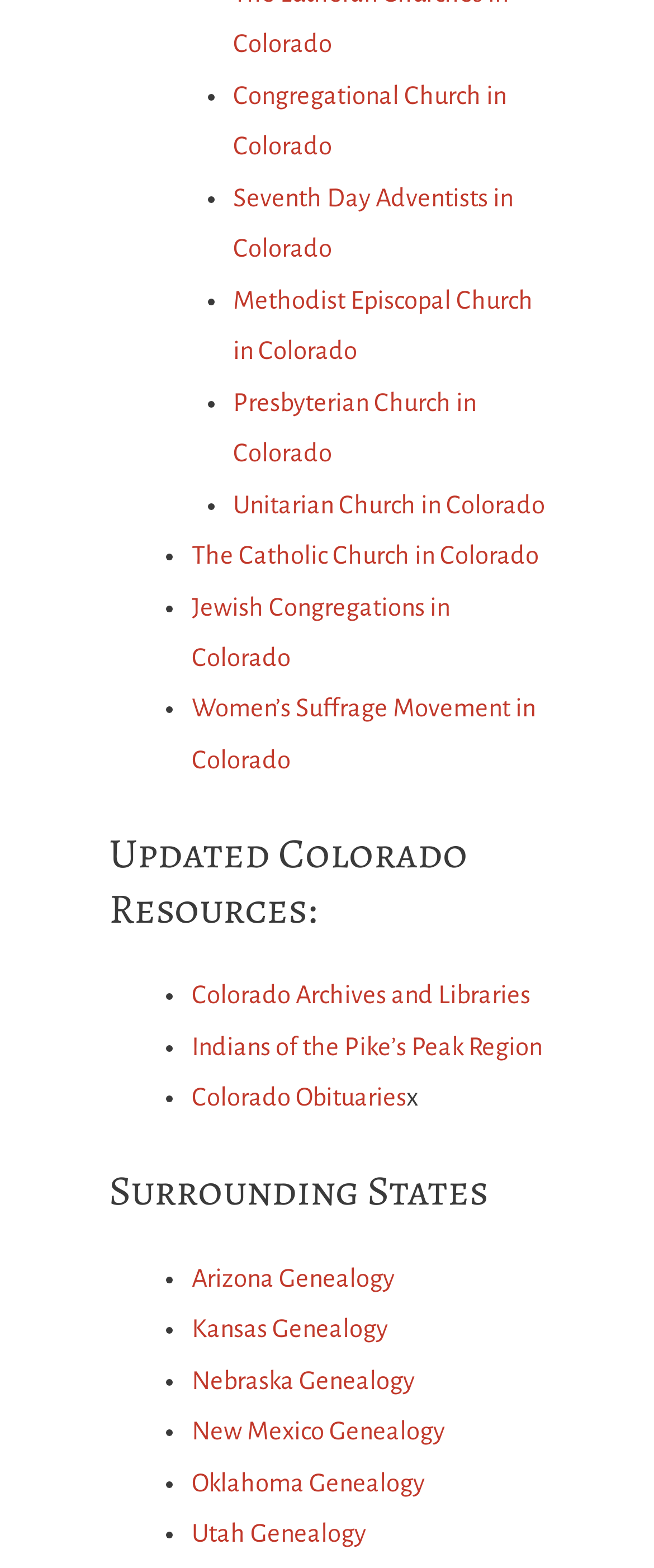Find the bounding box coordinates of the area to click in order to follow the instruction: "contact Exams99".

None